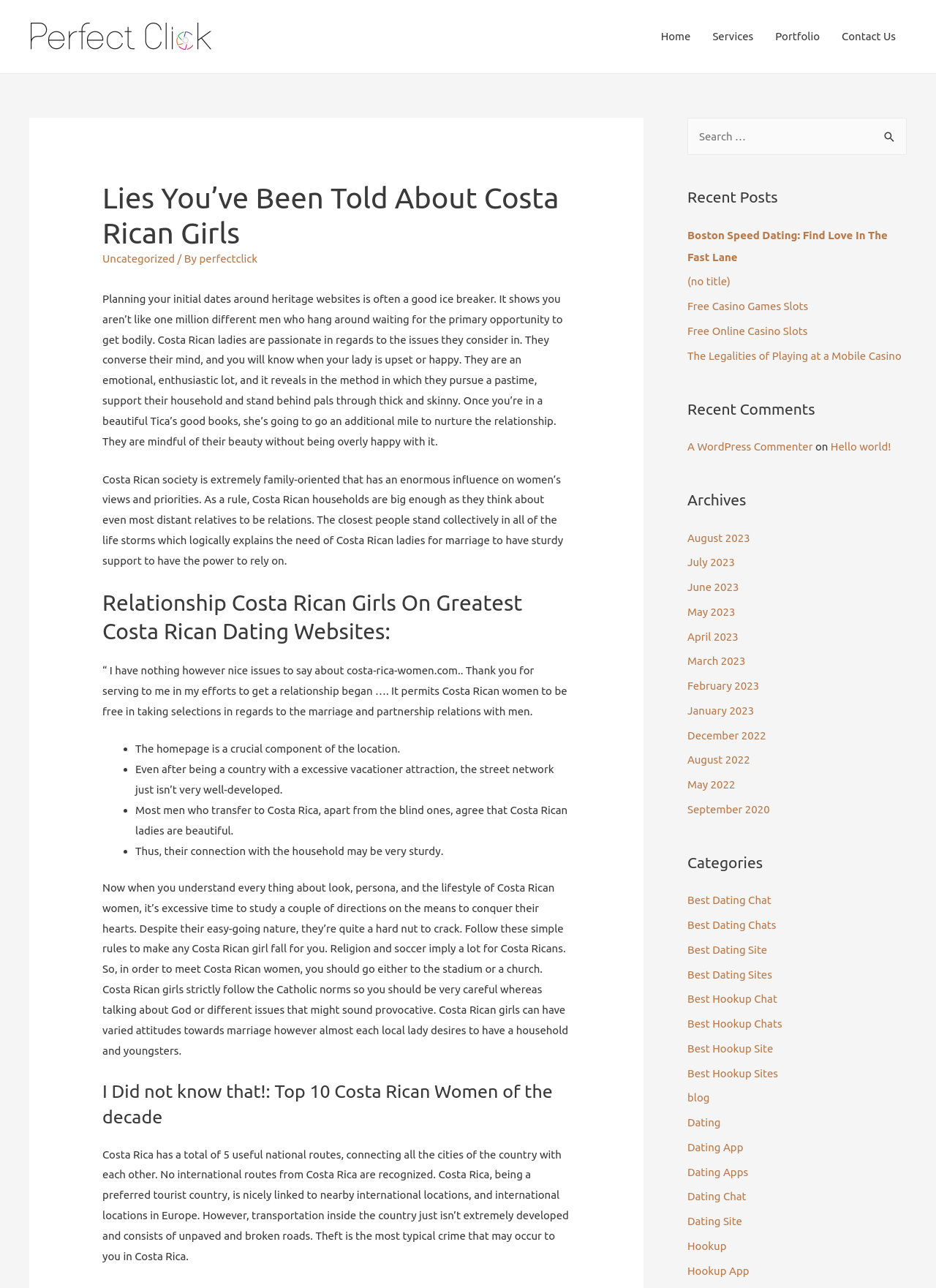Please identify the bounding box coordinates of the area that needs to be clicked to fulfill the following instruction: "Search for something."

[0.734, 0.091, 0.969, 0.12]